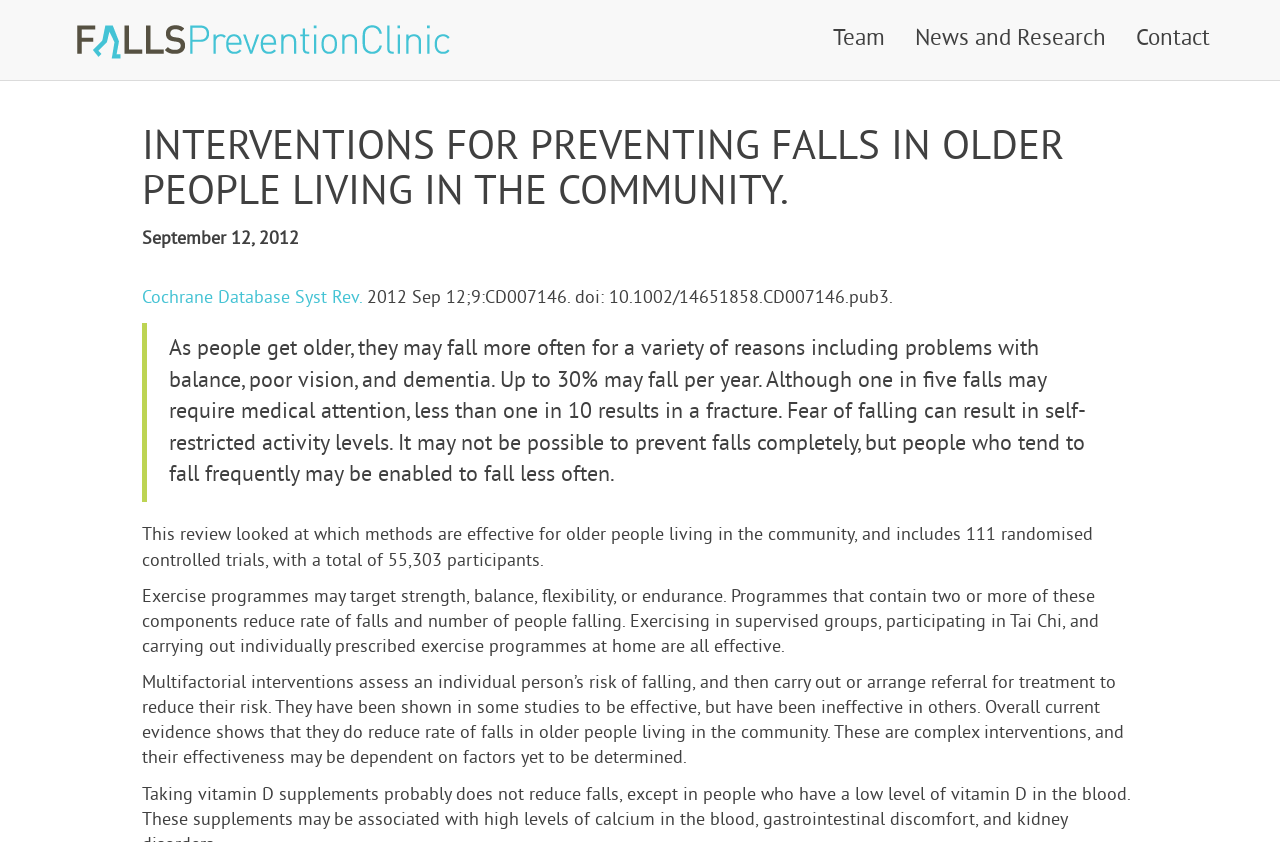Provide a one-word or one-phrase answer to the question:
How many randomised controlled trials are included in the review?

111